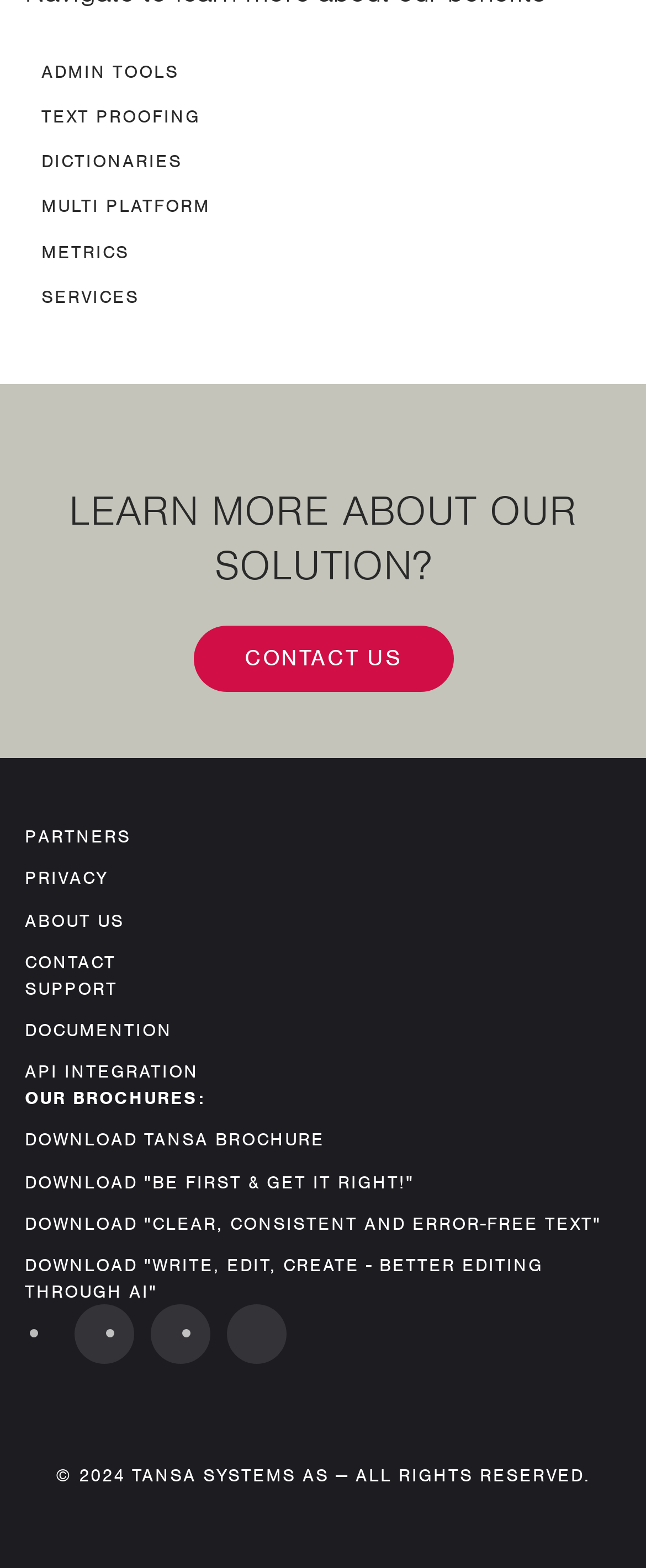Please find the bounding box coordinates in the format (top-left x, top-left y, bottom-right x, bottom-right y) for the given element description. Ensure the coordinates are floating point numbers between 0 and 1. Description: About us

[0.038, 0.579, 0.962, 0.596]